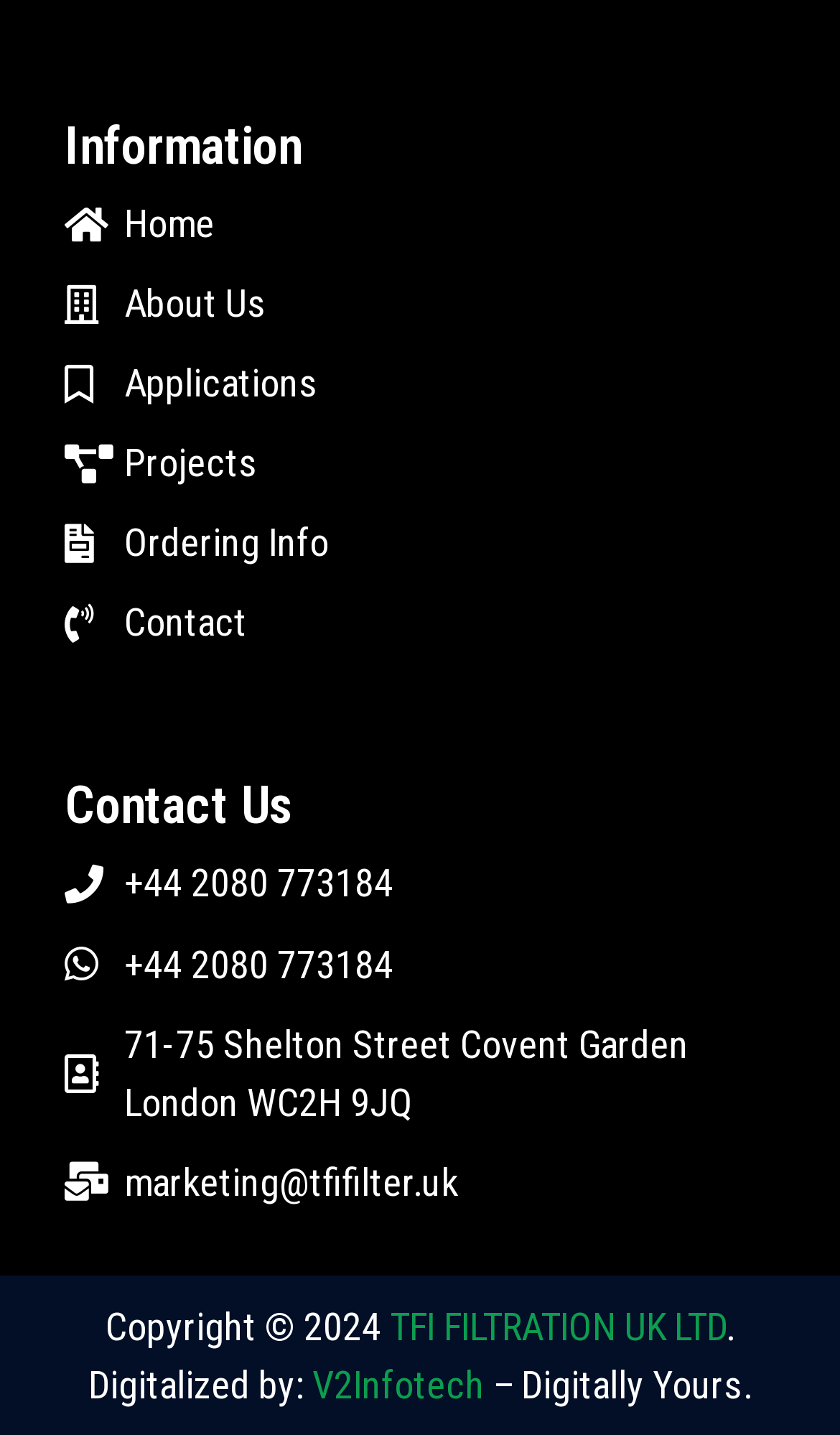Please give a succinct answer using a single word or phrase:
What is the company's email address?

marketing@tfifilter.uk